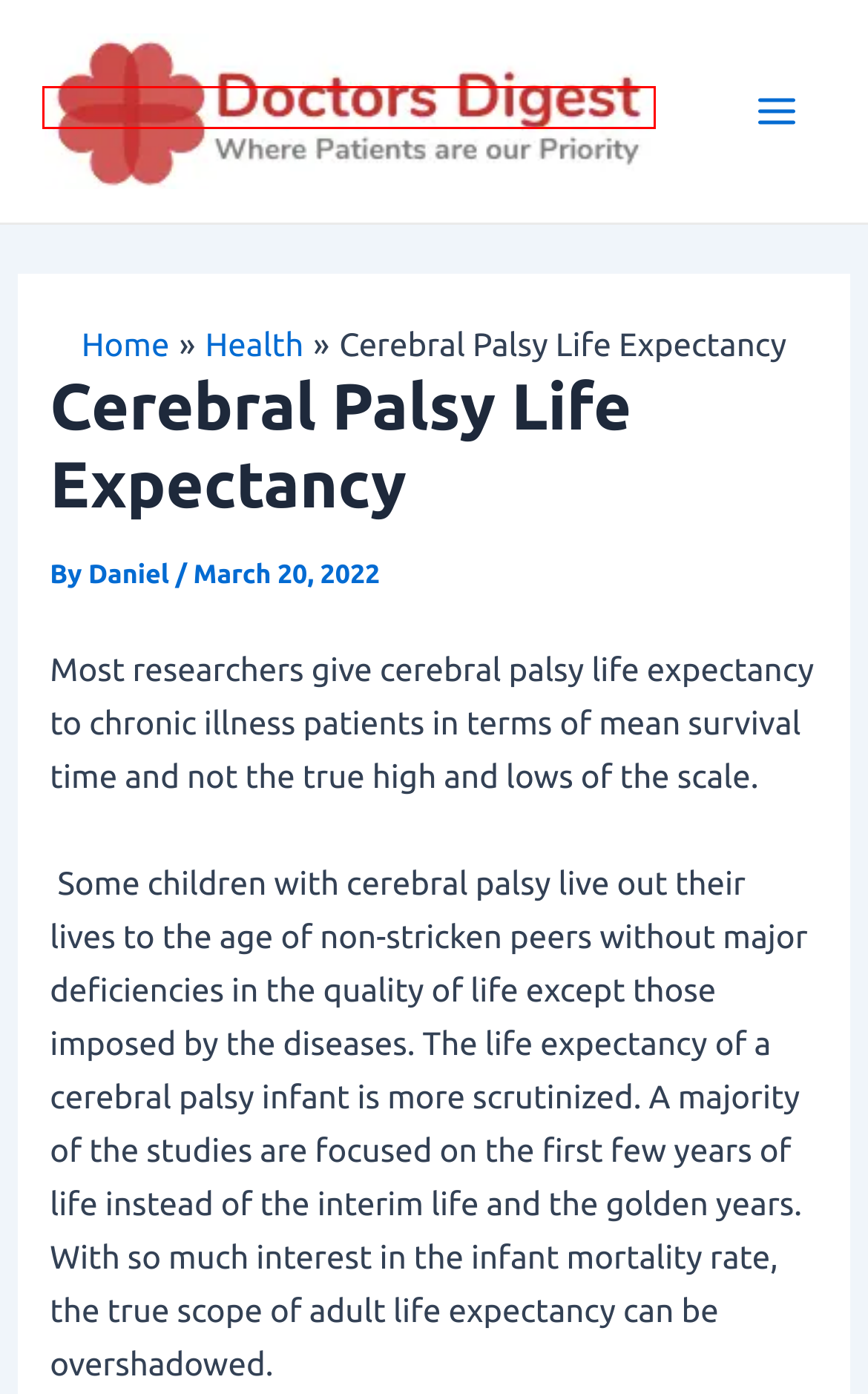You have a screenshot of a webpage with a red bounding box around an element. Select the webpage description that best matches the new webpage after clicking the element within the red bounding box. Here are the descriptions:
A. Doctors Digest – Where Patients are our Priority
B. Swallowing Difficulties Can Make Taking Tablets Difficult – Doctors Digest
C. Daniel – Doctors Digest
D. Decoding Erdheim-Chester Disease: A Rare Blood Disorder – Doctors Digest
E. Health – Doctors Digest
F. Symptoms – Doctors Digest
G. What is the maximum number of coupons that may be used at an Online Pharmacy? – Doctors Digest
H. Navigating Fibrodysplasia Ossificans Progressiva (FOP) – Doctors Digest

A